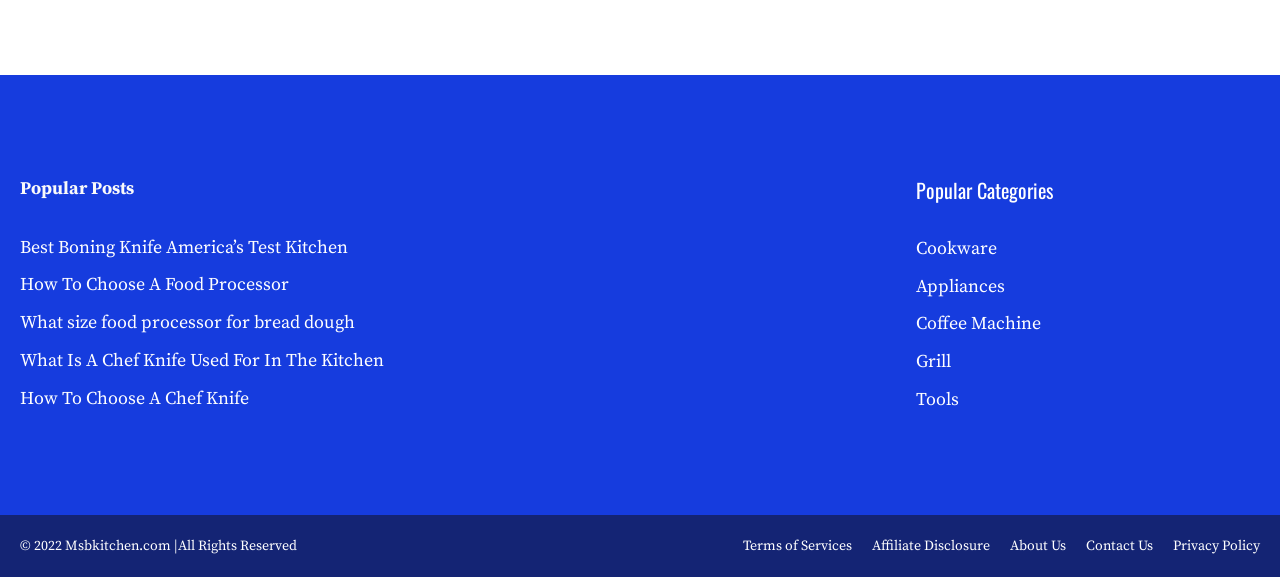Find the bounding box coordinates of the element I should click to carry out the following instruction: "view popular posts".

[0.016, 0.306, 0.105, 0.346]